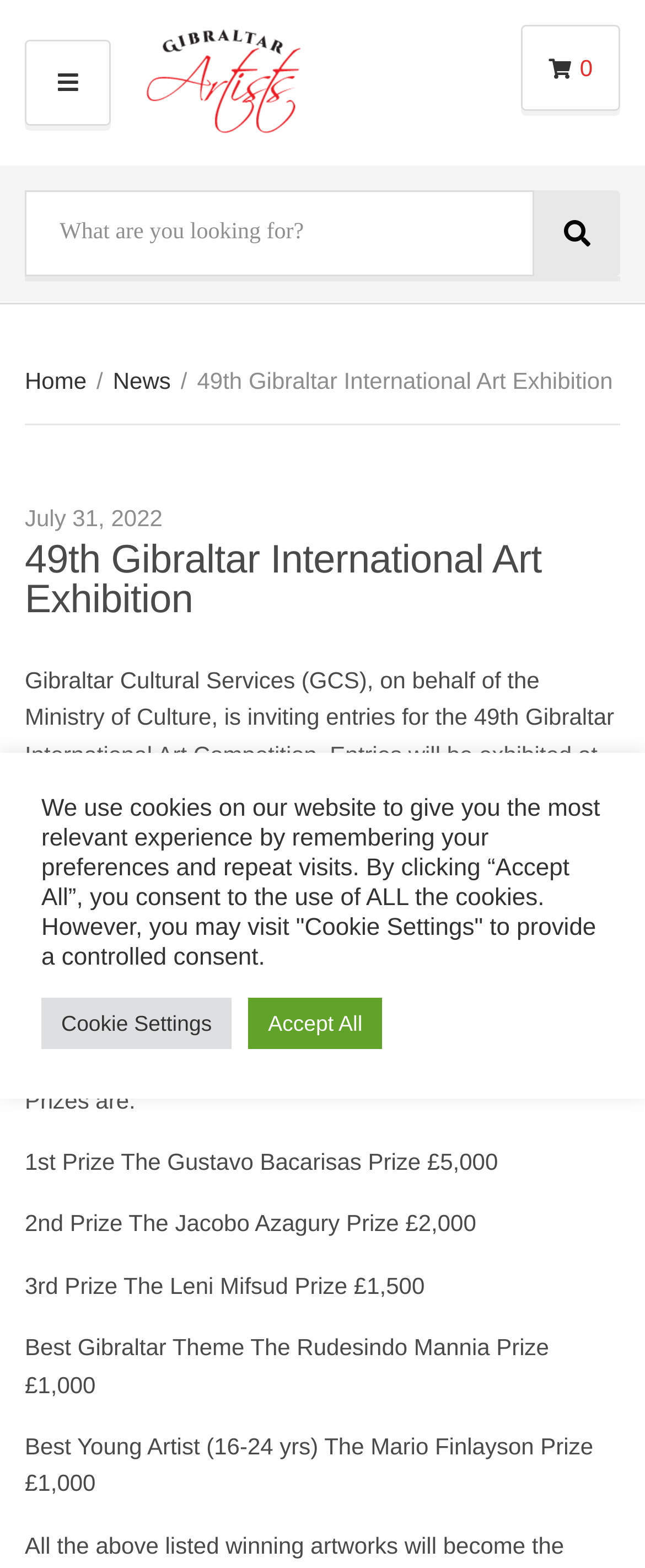Explain the features and main sections of the webpage comprehensively.

The webpage is about the 49th Gibraltar International Art Exhibition. At the top left corner, there is a menu link with a hamburger icon, and next to it, the logo of Gibraltar Artists is displayed. Below the logo, there is a category name and a search bar where users can input text to search. A search button with a magnifying glass icon is located to the right of the search bar.

On the top right corner, there is a link with a bell icon and a number "0" next to it. Below this link, there are navigation links to "Home", "News", and the current page, "49th Gibraltar International Art Exhibition".

The main content of the webpage is divided into sections. The first section has a heading with the title of the exhibition and a time stamp indicating the date "July 31, 2022". Below the heading, there is a paragraph describing the art competition, including the organizer, the exhibition location, and the dates.

The next section provides more details about the competition, including the eligibility criteria, the number of submissions allowed, and the entry fee. This is followed by a section listing the prizes, including the Gustavo Bacarisas Prize, the Jacobo Azagury Prize, and others.

At the bottom of the webpage, there is a notice about the use of cookies on the website, with options to accept all cookies or to customize cookie settings.